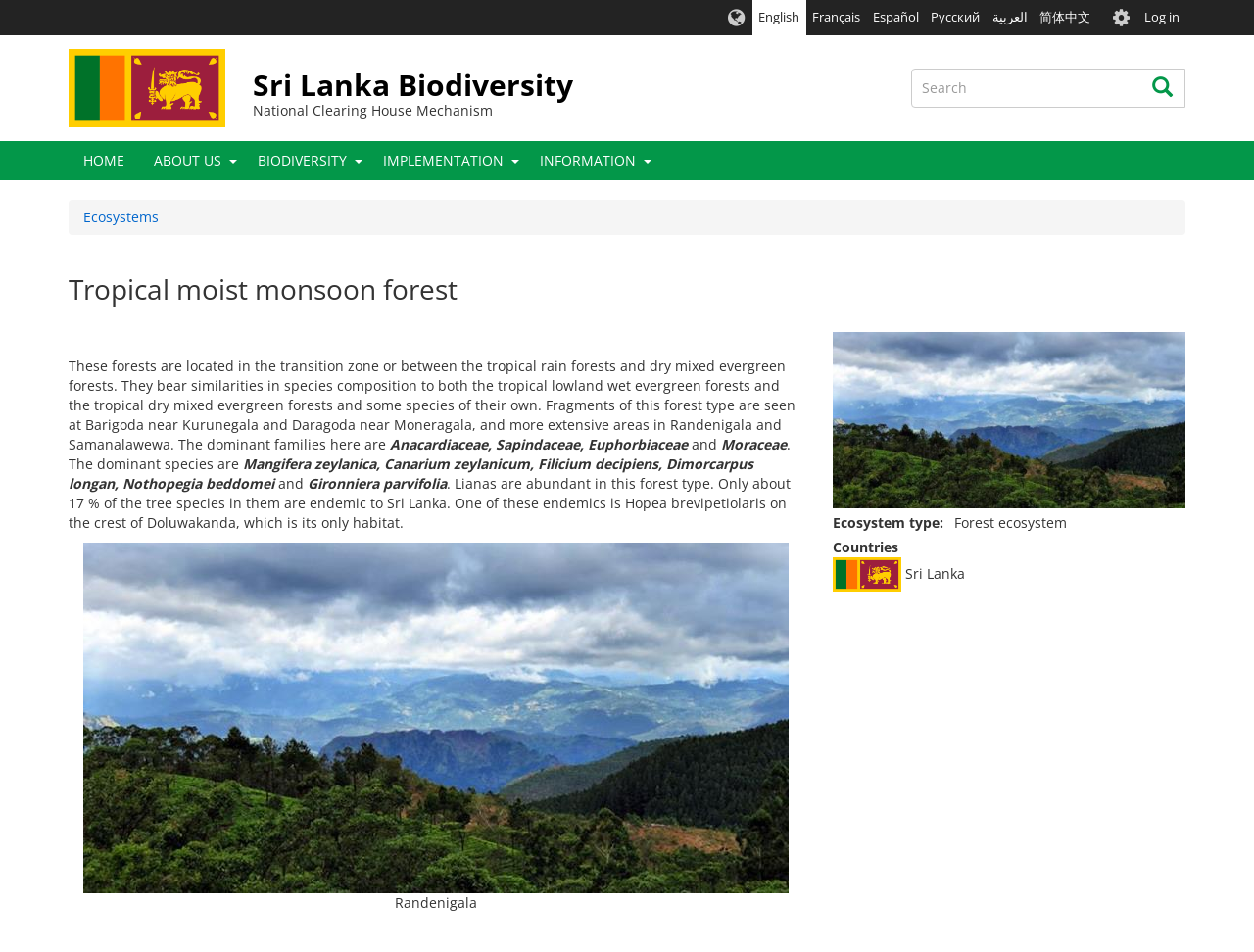Please mark the clickable region by giving the bounding box coordinates needed to complete this instruction: "Log in to the system".

[0.907, 0.0, 0.945, 0.037]